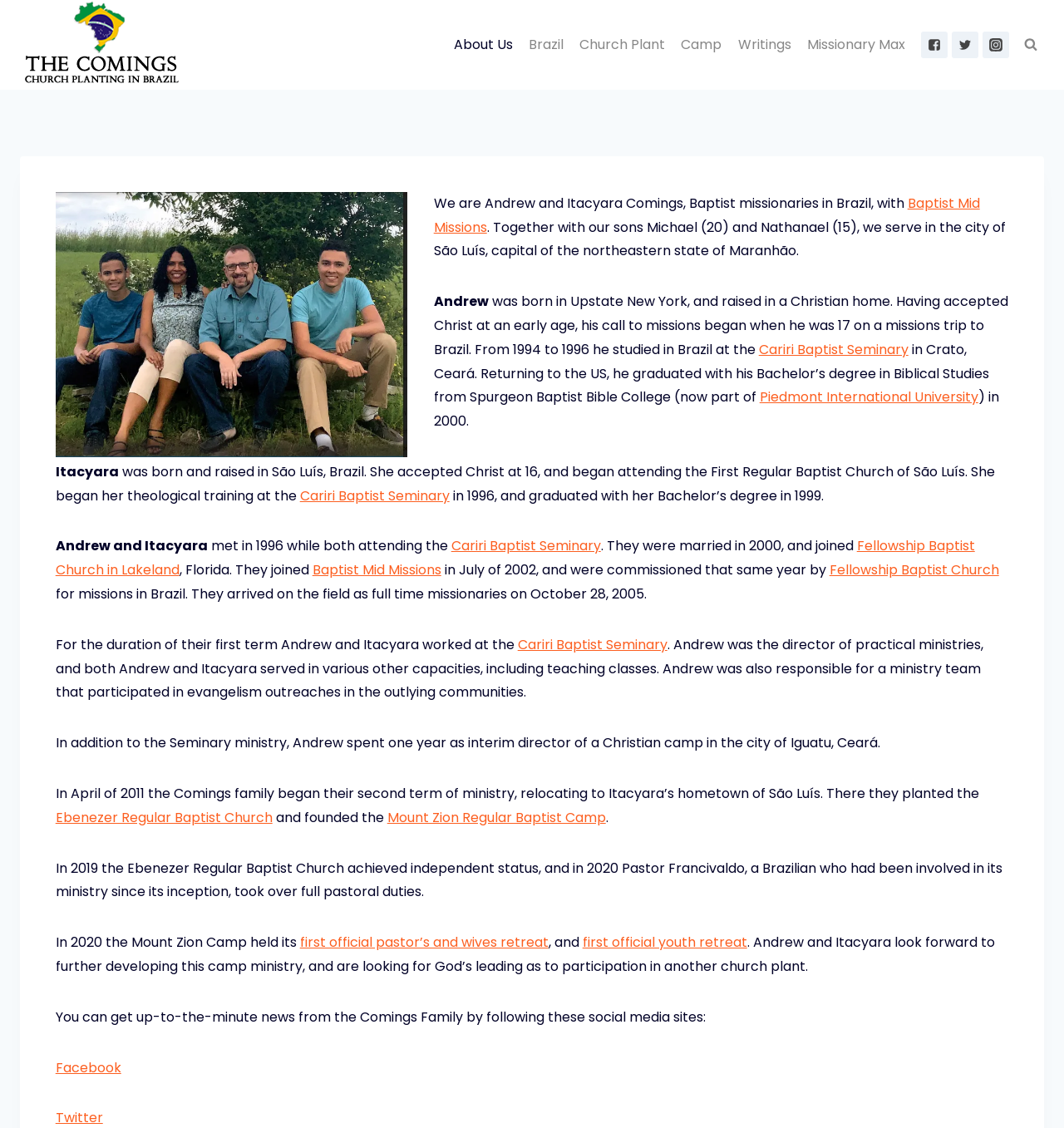Identify the bounding box coordinates of the region that needs to be clicked to carry out this instruction: "Learn how to care for paintings". Provide these coordinates as four float numbers ranging from 0 to 1, i.e., [left, top, right, bottom].

None